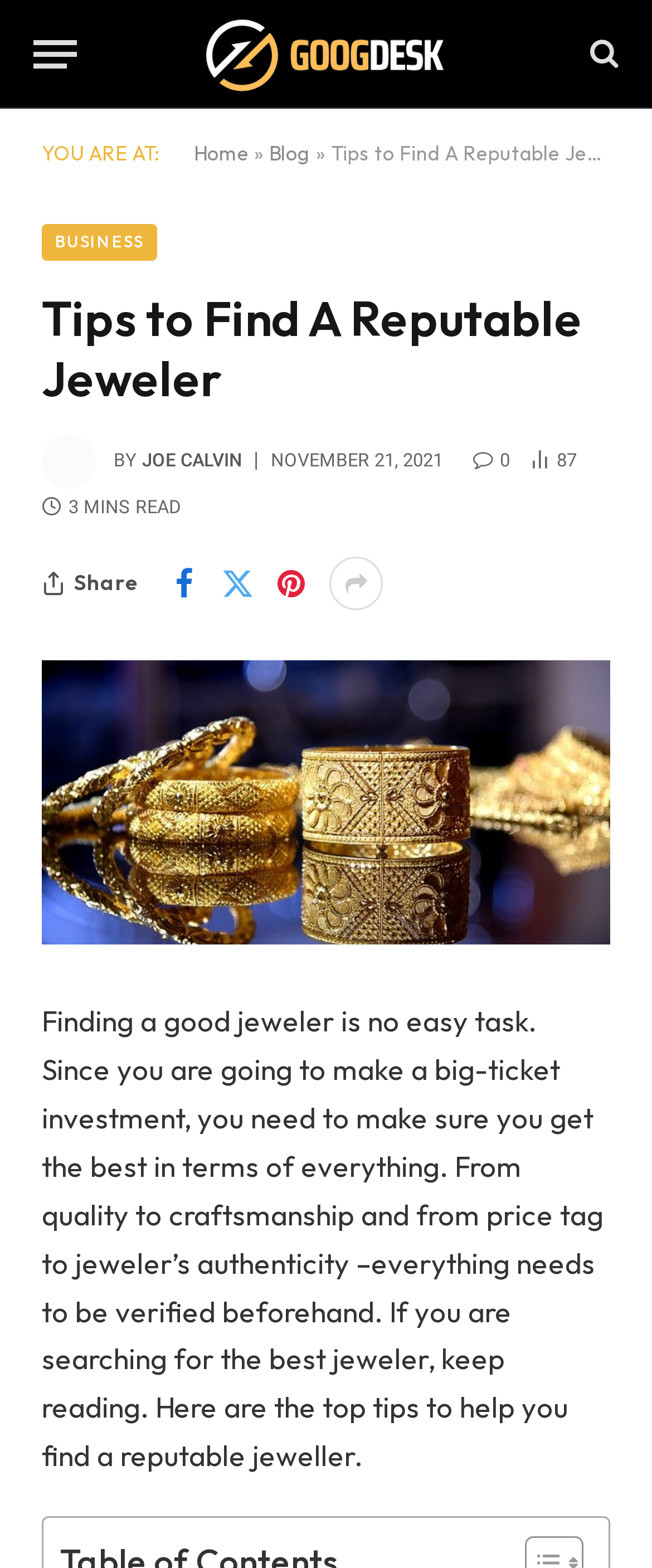Determine the bounding box for the described UI element: "Joe Calvin".

[0.218, 0.287, 0.372, 0.301]